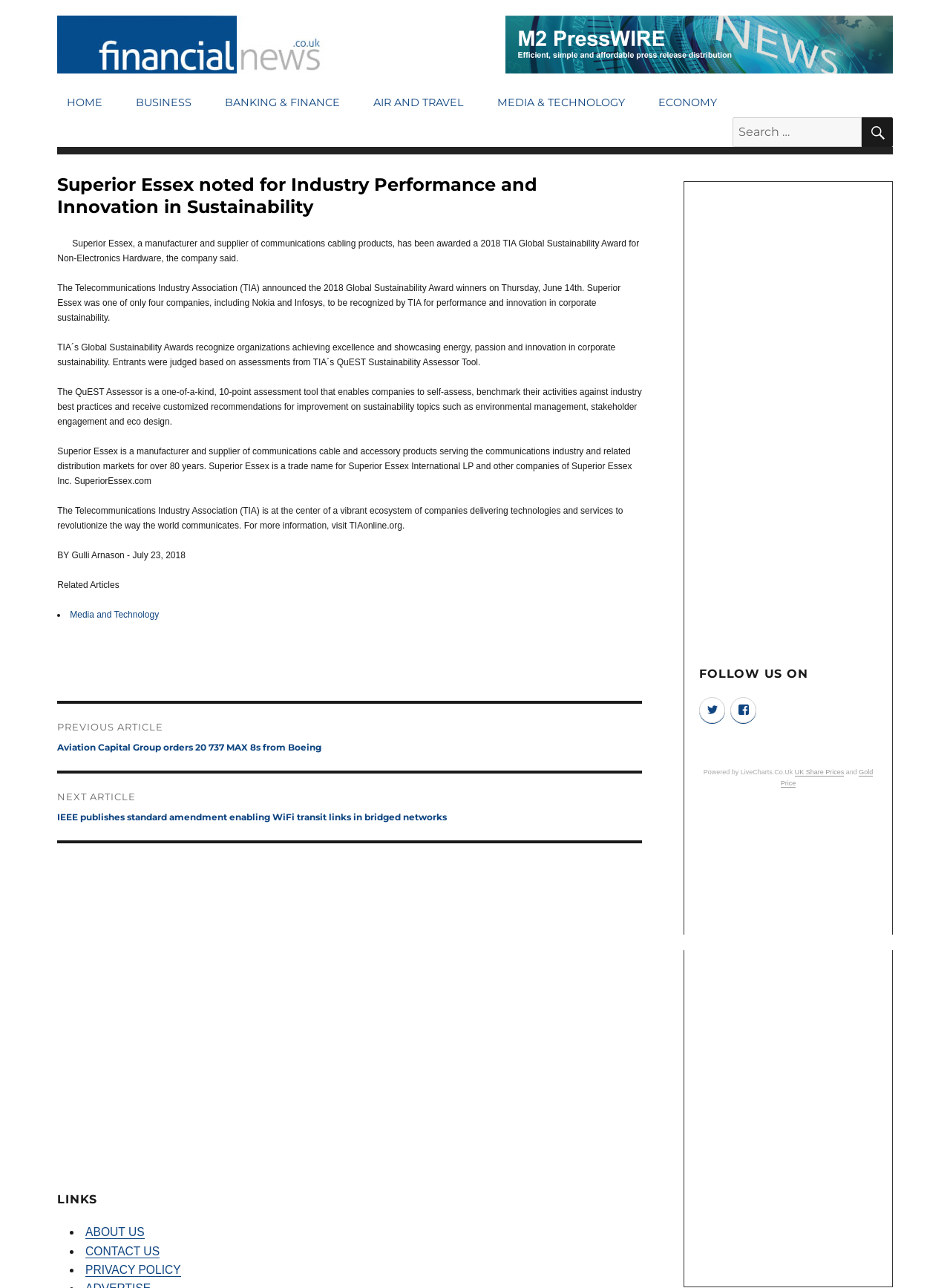Detail the various sections and features present on the webpage.

This webpage is about Superior Essex, a manufacturer and supplier of communications cabling products, being awarded a 2018 TIA Global Sustainability Award for Non-Electronics Hardware. The page has a navigation menu at the top with links to different sections such as HOME, BUSINESS, BANKING & FINANCE, and more. Below the navigation menu, there is a search bar with a search button.

The main content of the page is an article about Superior Essex's award, which includes a heading, an image, and several paragraphs of text. The article describes the award, the judging criteria, and Superior Essex's achievements in corporate sustainability. At the bottom of the article, there are links to related articles.

On the right side of the page, there is a sidebar with several sections. The first section is a list of links to posts, including previous and next posts. Below that, there is an advertisement. Further down, there are links to ABOUT US, CONTACT US, and PRIVACY POLICY. There is also a section with social media links to follow the website on Twitter and Facebook.

At the very bottom of the page, there are two more advertisements, one on the left and one on the right. The left advertisement is above a section with links to UK Share Prices and Gold Price, and a note that the website is powered by LiveCharts.Co.Uk.